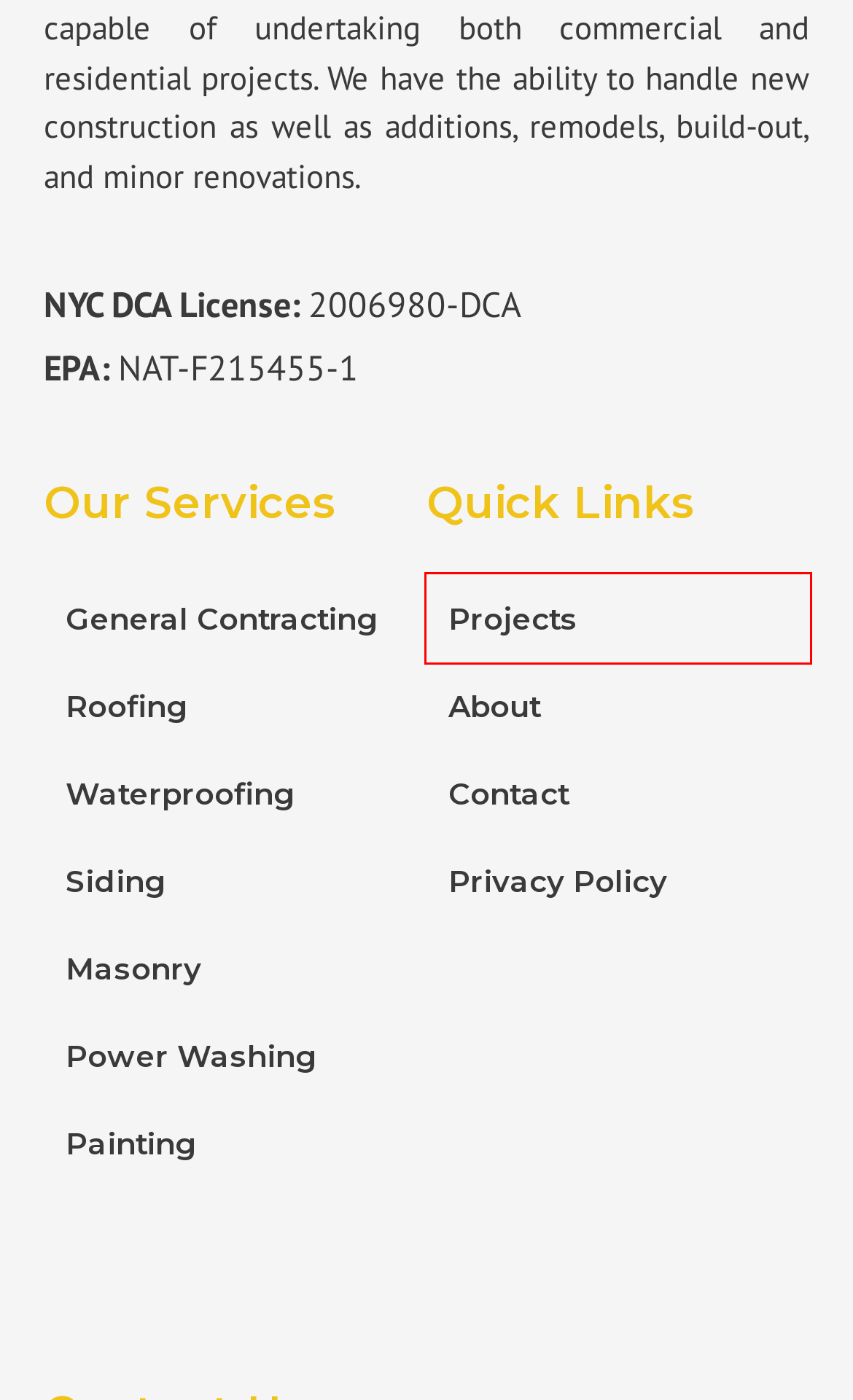Observe the provided screenshot of a webpage with a red bounding box around a specific UI element. Choose the webpage description that best fits the new webpage after you click on the highlighted element. These are your options:
A. About - Hi Tech Contracting & Restoration Corp
B. Power Washing Services In NYC | Expert Exterior Cleaning
C. Contact Us - Hi Tech Contracting & Restoration Corp
D. Masonry Services | Expert Restoration & Brick Repair
E. Painting Services NYC | Interior & Exterior Solutions Expert
F. Affordable Waterproofing Solutions | Building Experts
G. Brooklyn Builders General Contractor In New York City
H. Privacy Policy - Hi Tech Contracting & Restoration Corp

G